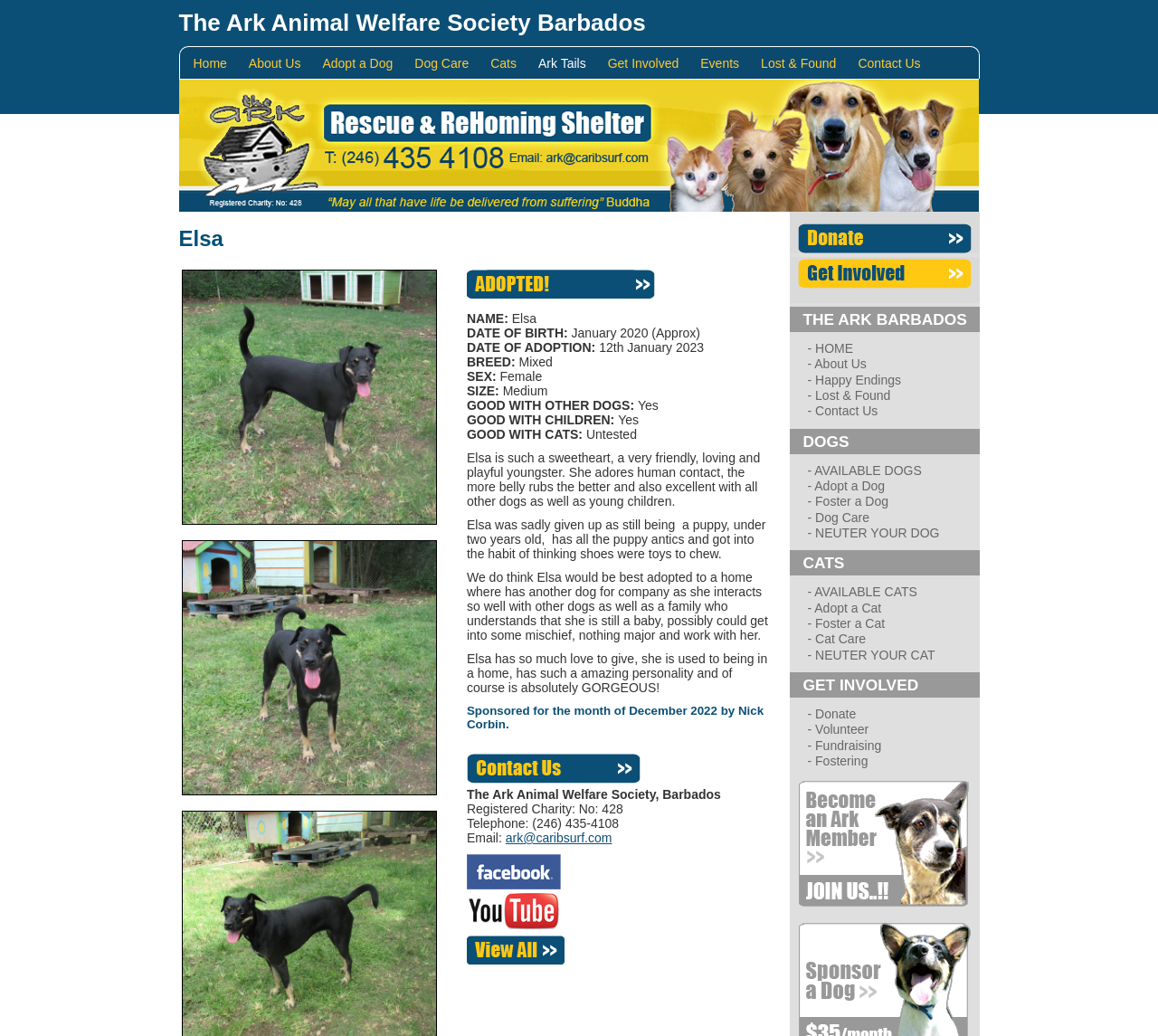Based on the image, please elaborate on the answer to the following question:
What is the contact email of The Ark Animal Welfare Society?

The webpage provides contact information for The Ark Animal Welfare Society, including an email address, which is 'ark@caribsurf.com'.